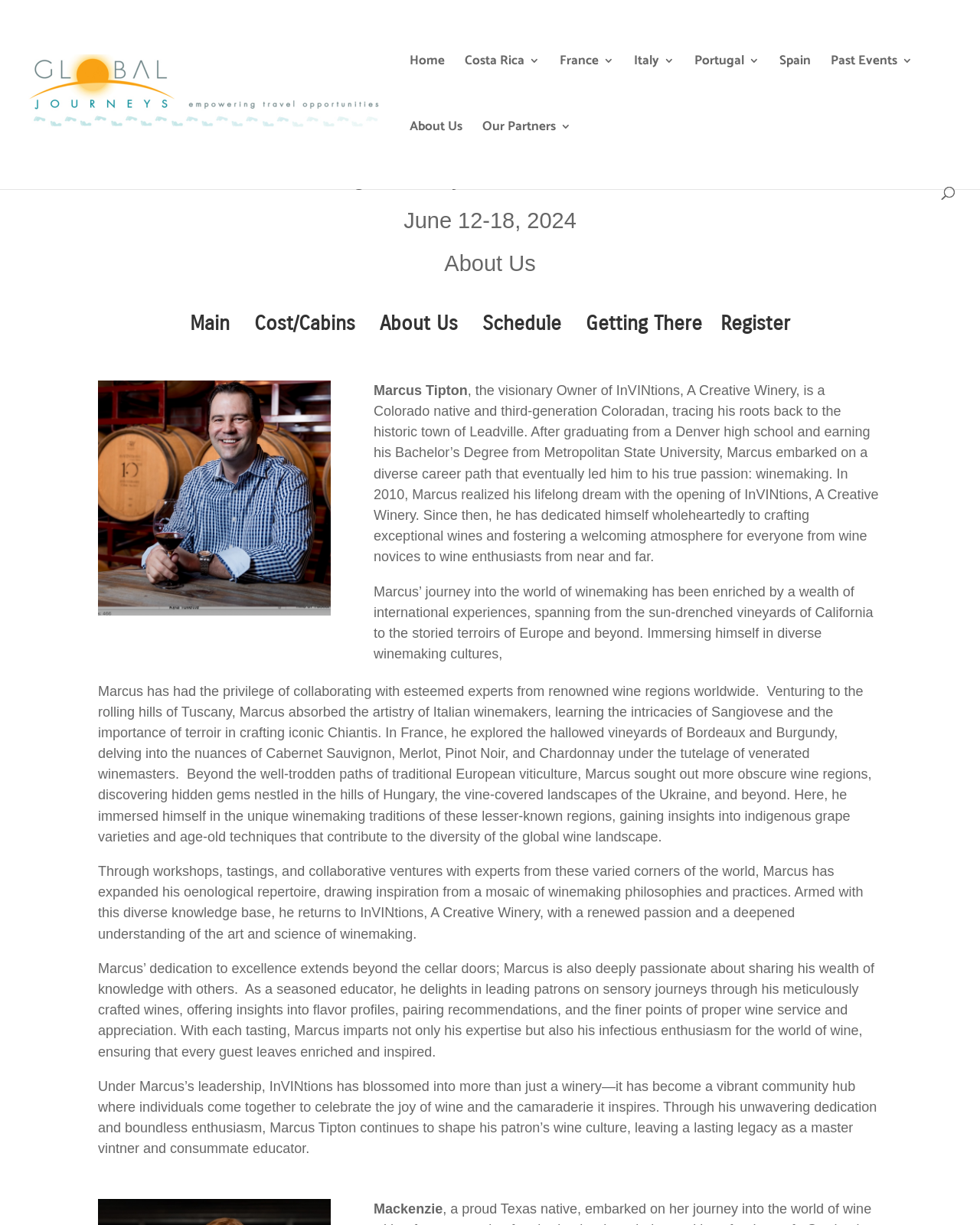Show the bounding box coordinates for the element that needs to be clicked to execute the following instruction: "Click on the 'Home' link". Provide the coordinates in the form of four float numbers between 0 and 1, i.e., [left, top, right, bottom].

[0.418, 0.045, 0.454, 0.099]